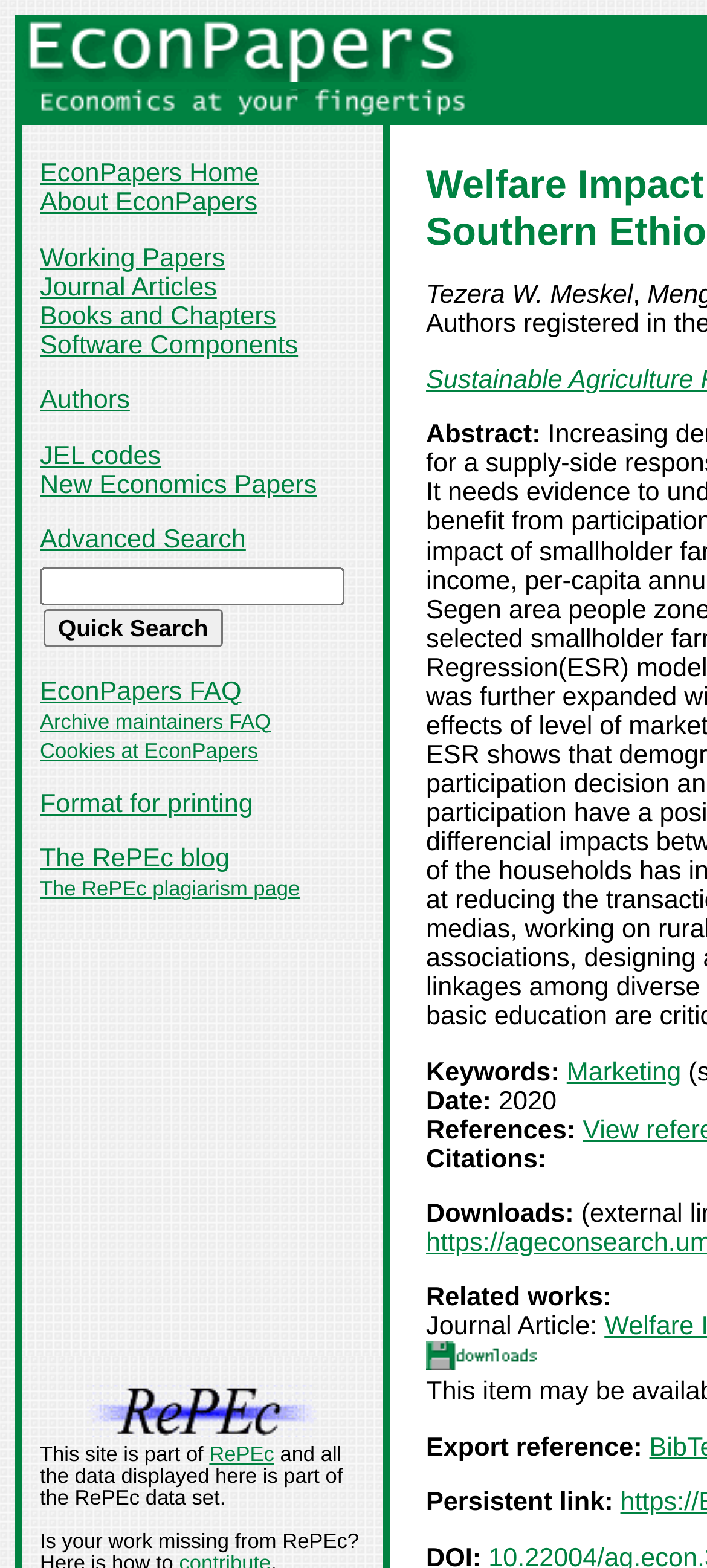Locate the bounding box coordinates of the element you need to click to accomplish the task described by this instruction: "Read about 'When It’s Time to Throw Out Your Gaming Chair?'".

None